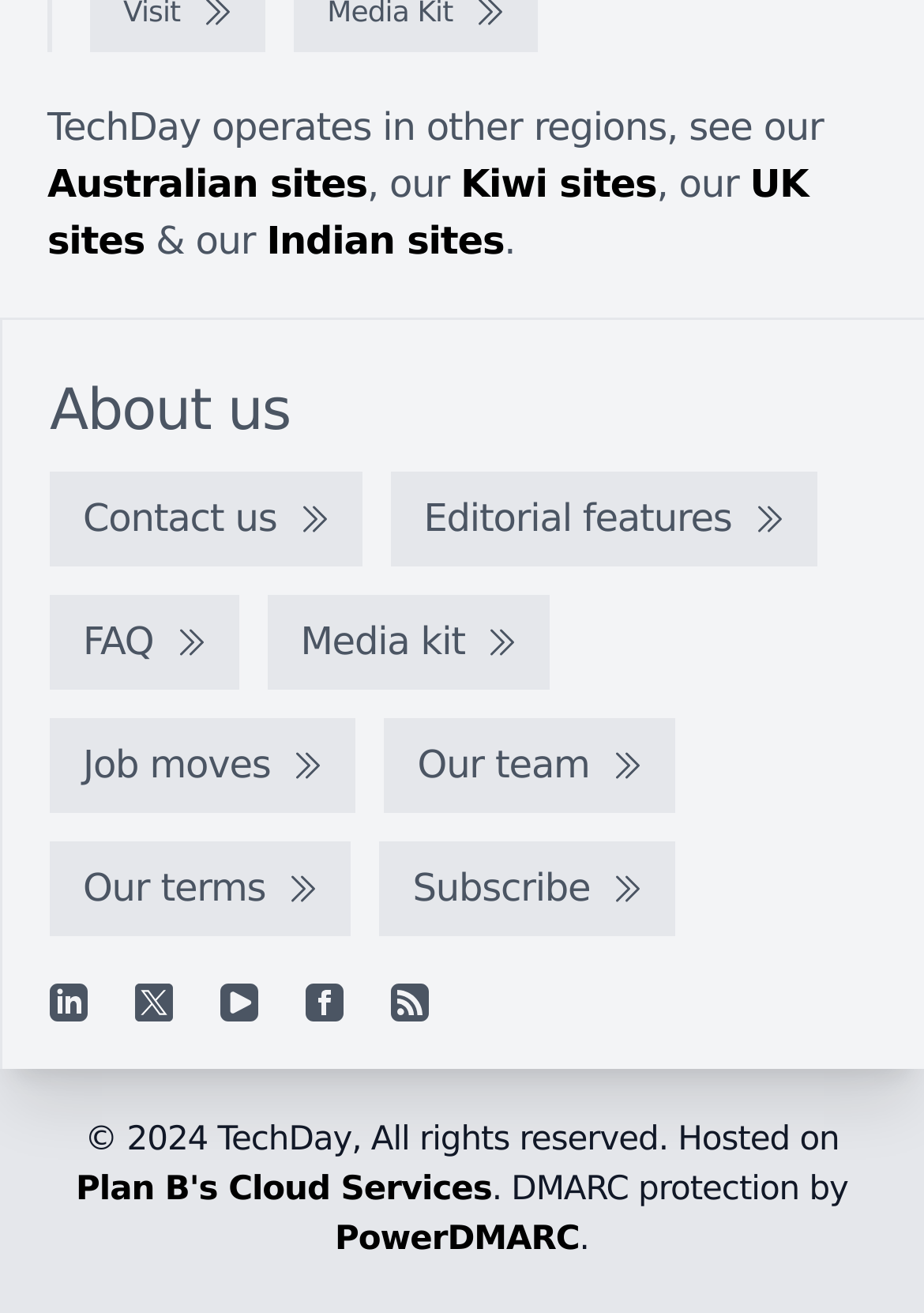Find the coordinates for the bounding box of the element with this description: "aria-label="Linkedin"".

[0.054, 0.75, 0.095, 0.779]